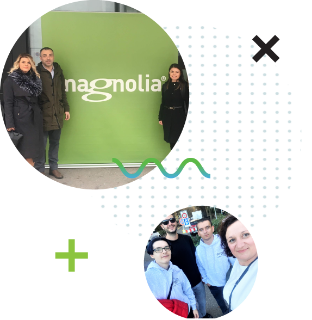List and describe all the prominent features within the image.

The image features a vibrant display showcasing a group of four individuals posing in front of a green backdrop emblazoned with the word "magnolia." This setting evokes a friendly and collaborative atmosphere, likely depicting a team involved in Magnolia CMS projects. 

In the foreground, the group includes two women and two men, dressed in casual yet professional attire, radiating a sense of teamwork and enthusiasm. Surrounding the central image are playful design elements, including abstract shapes and lines, which enhance the visual appeal. 

This image aligns with Codeit Solution's role as a Certified Magnolia Partner, highlighting their commitment to delivering innovative digital solutions. The caption emphasizes their strong customer relationships and extensive experience in the Magnolia CMS ecosystem.